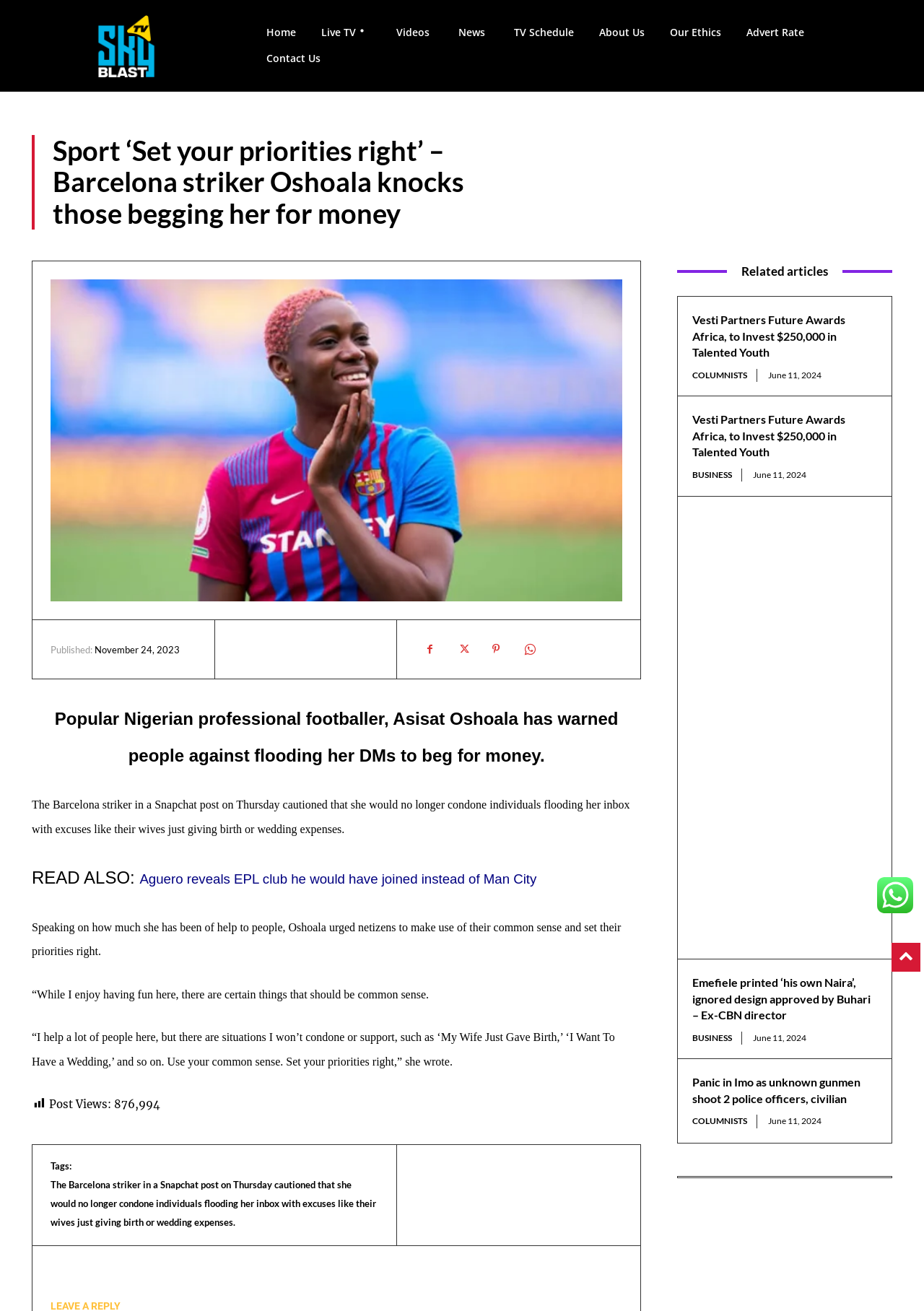Could you locate the bounding box coordinates for the section that should be clicked to accomplish this task: "Read the article 'Aguero reveals EPL club he would have joined instead of Man City'".

[0.151, 0.662, 0.581, 0.677]